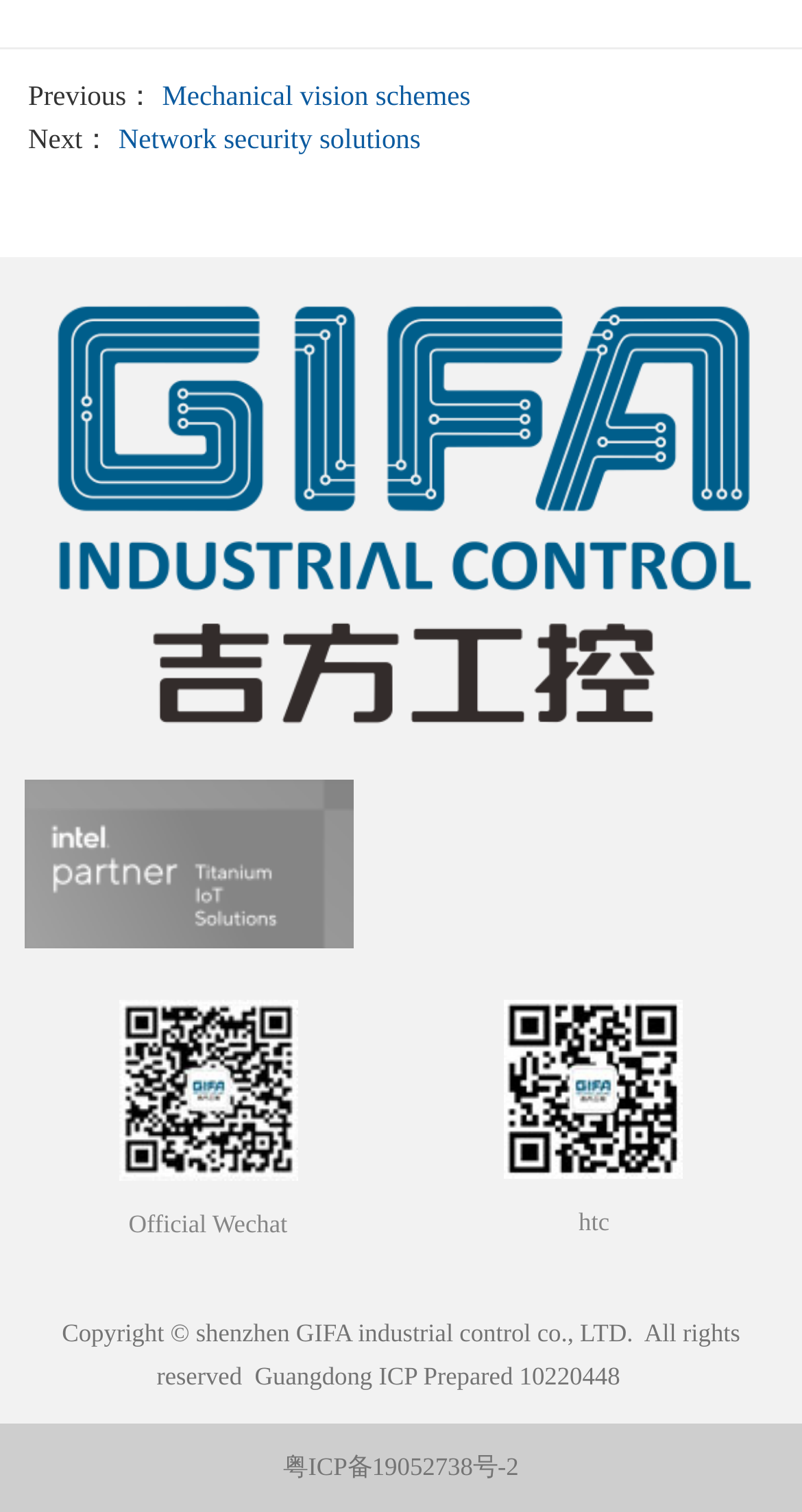Provide your answer in a single word or phrase: 
What is the text on the top-left corner of the webpage?

Previous：